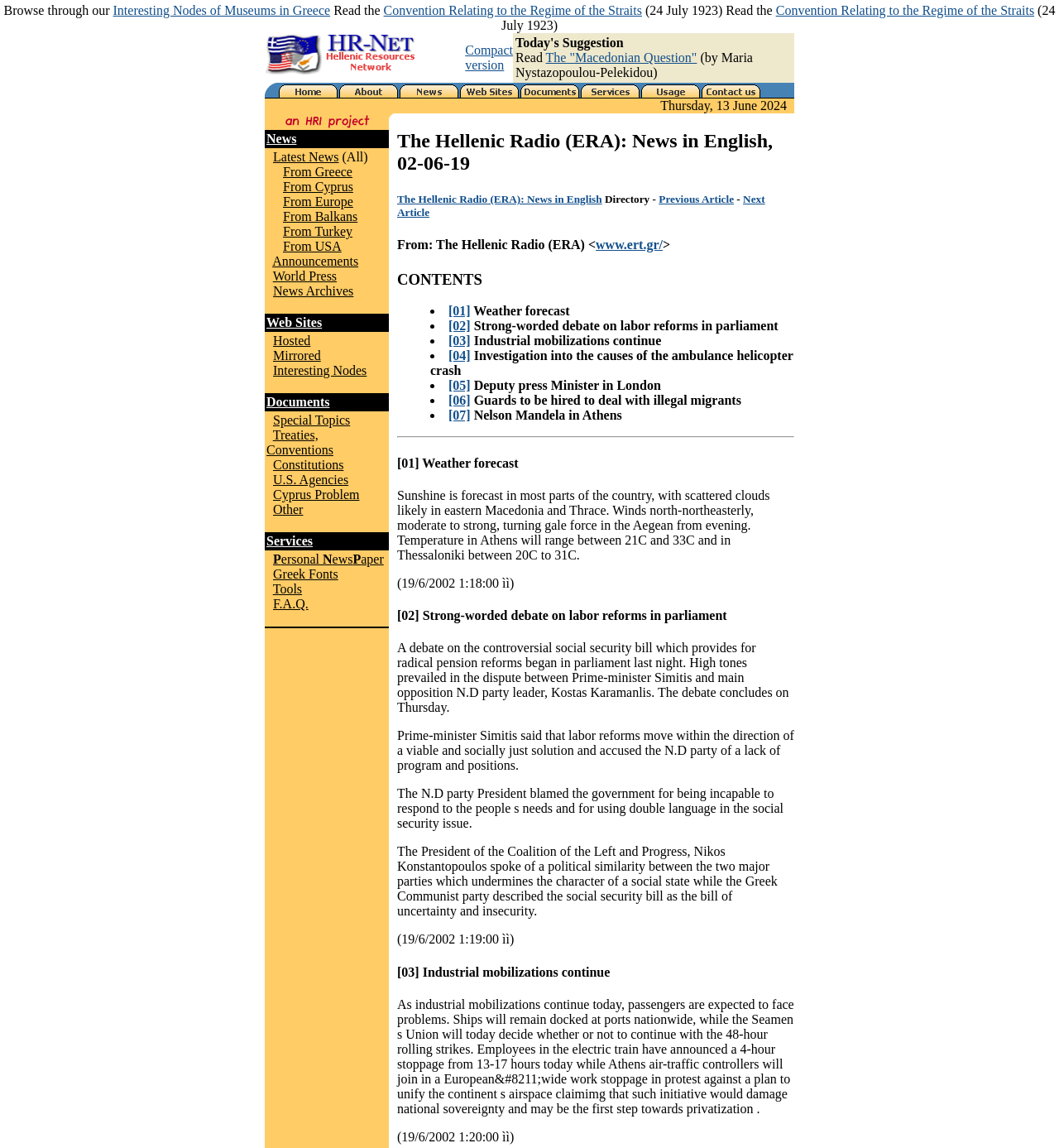How many main categories are there in the news section?
Please provide a detailed and comprehensive answer to the question.

I found the answer by looking at the layout table with the links 'Latest News', 'From Greece', 'From Cyprus', 'From Europe', 'From Balkans', 'From Turkey', 'From USA', and 'Announcements', and counting the number of main categories.